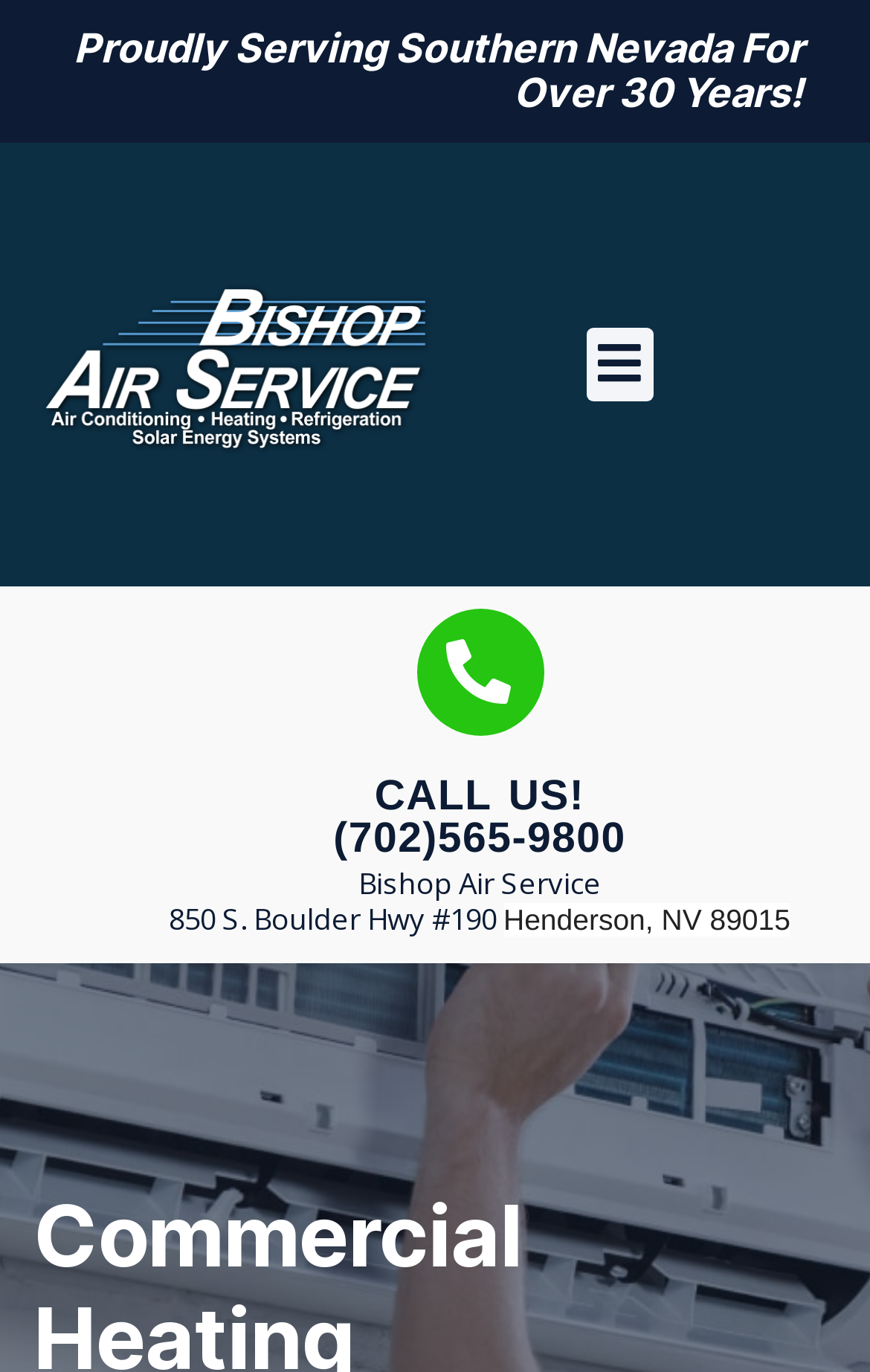What is the phone number?
Based on the image, provide a one-word or brief-phrase response.

(702)565-9800